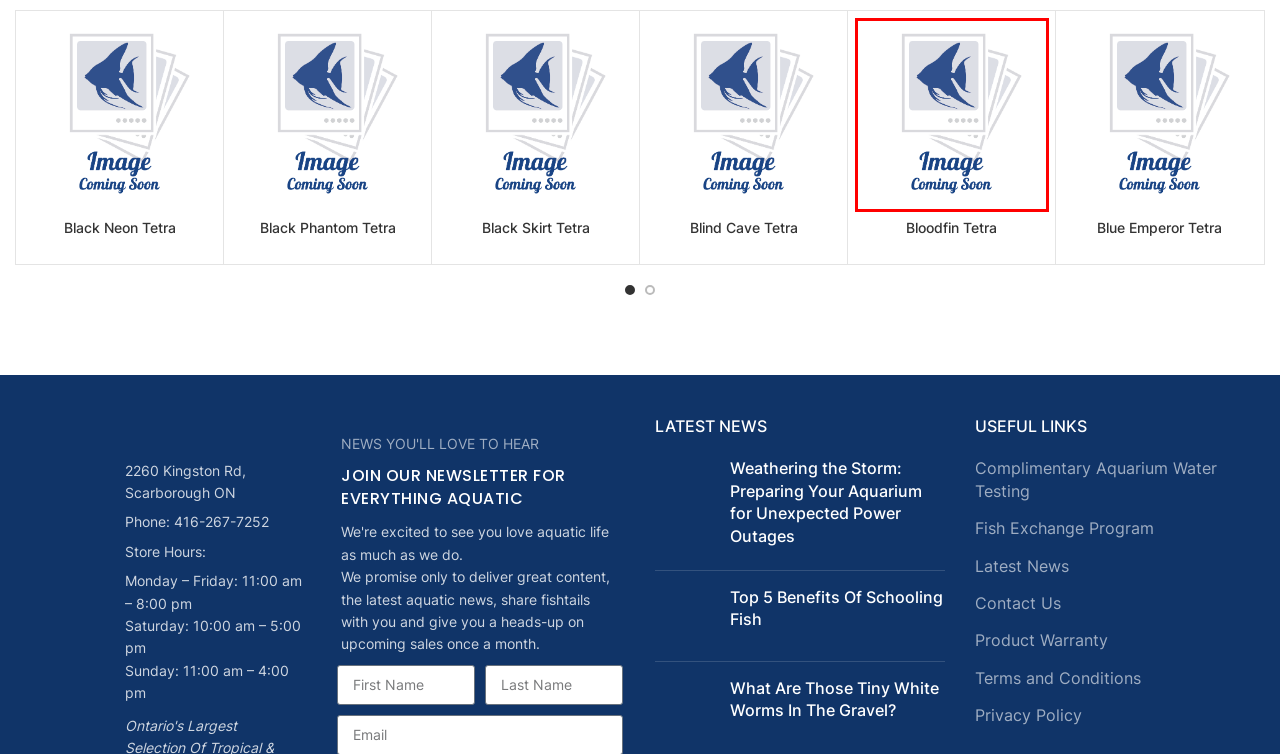You have a screenshot of a webpage with a red bounding box highlighting a UI element. Your task is to select the best webpage description that corresponds to the new webpage after clicking the element. Here are the descriptions:
A. Product Warranty – NAFB AQUARIUM
B. Privacy Policy – NAFB AQUARIUM
C. Black Neon Tetra – NAFB AQUARIUM
D. Blind Cave Tetra – NAFB AQUARIUM
E. Fish Exchange Program In Ontario – NAFB AQUARIUM
F. Terms and Conditions – NAFB AQUARIUM
G. Bloodfin Tetra – NAFB AQUARIUM
H. What Are Those Tiny White Worms In The Gravel? – NAFB AQUARIUM

G